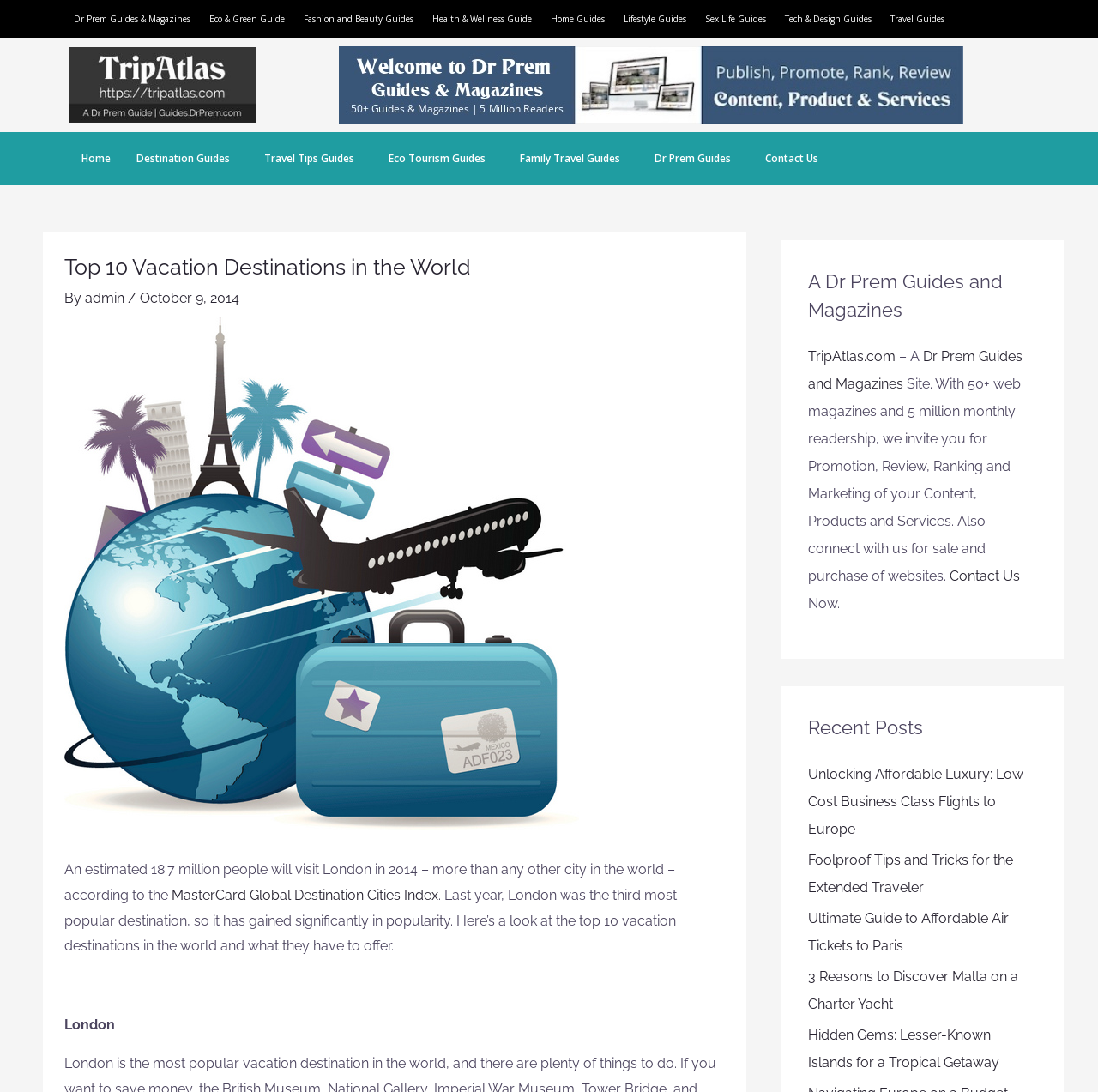Please locate the bounding box coordinates of the element that should be clicked to complete the given instruction: "Click on the link to Dr Prem Guides & Magazines".

[0.062, 0.008, 0.186, 0.027]